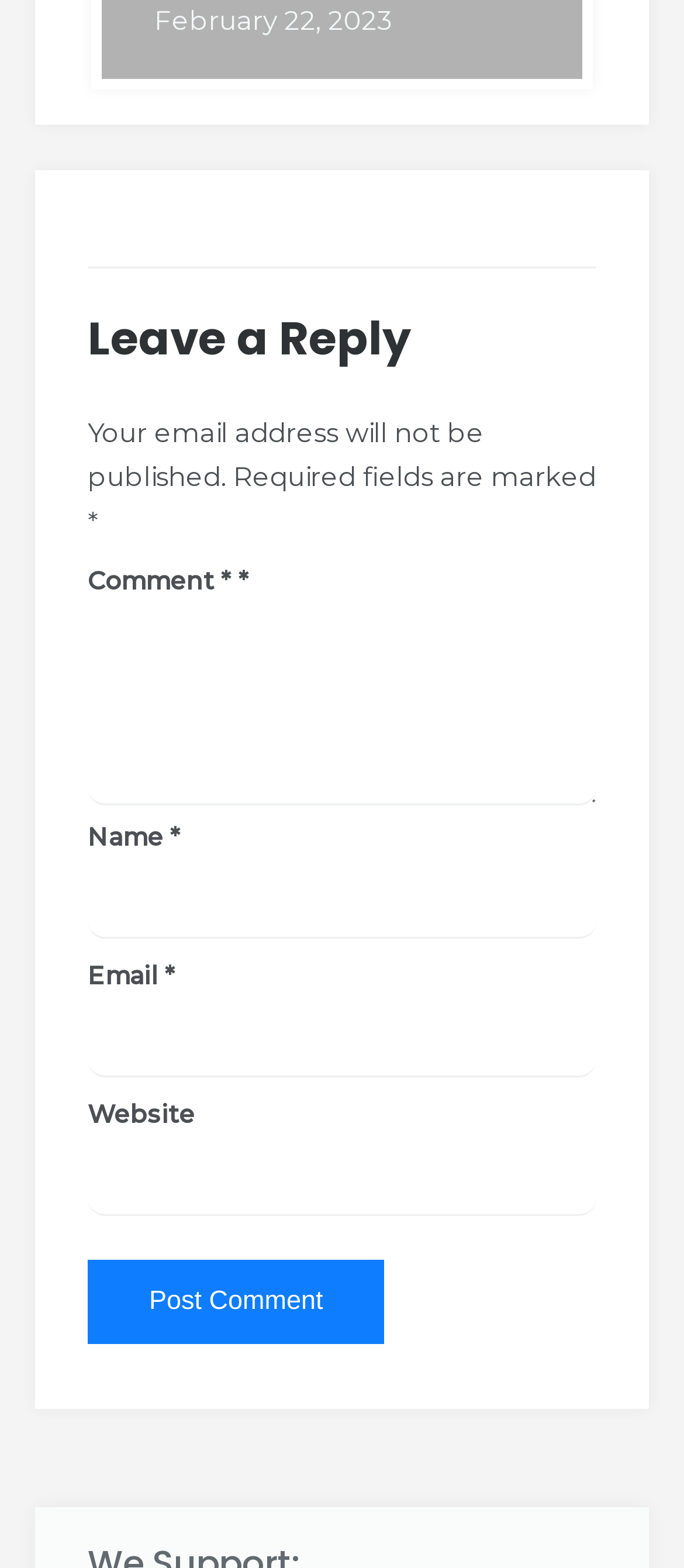What is the function of the button at the bottom?
Provide a detailed answer to the question using information from the image.

The button at the bottom of the webpage has the text 'Post Comment', indicating that it is used to submit the comment or reply after filling in the required fields.